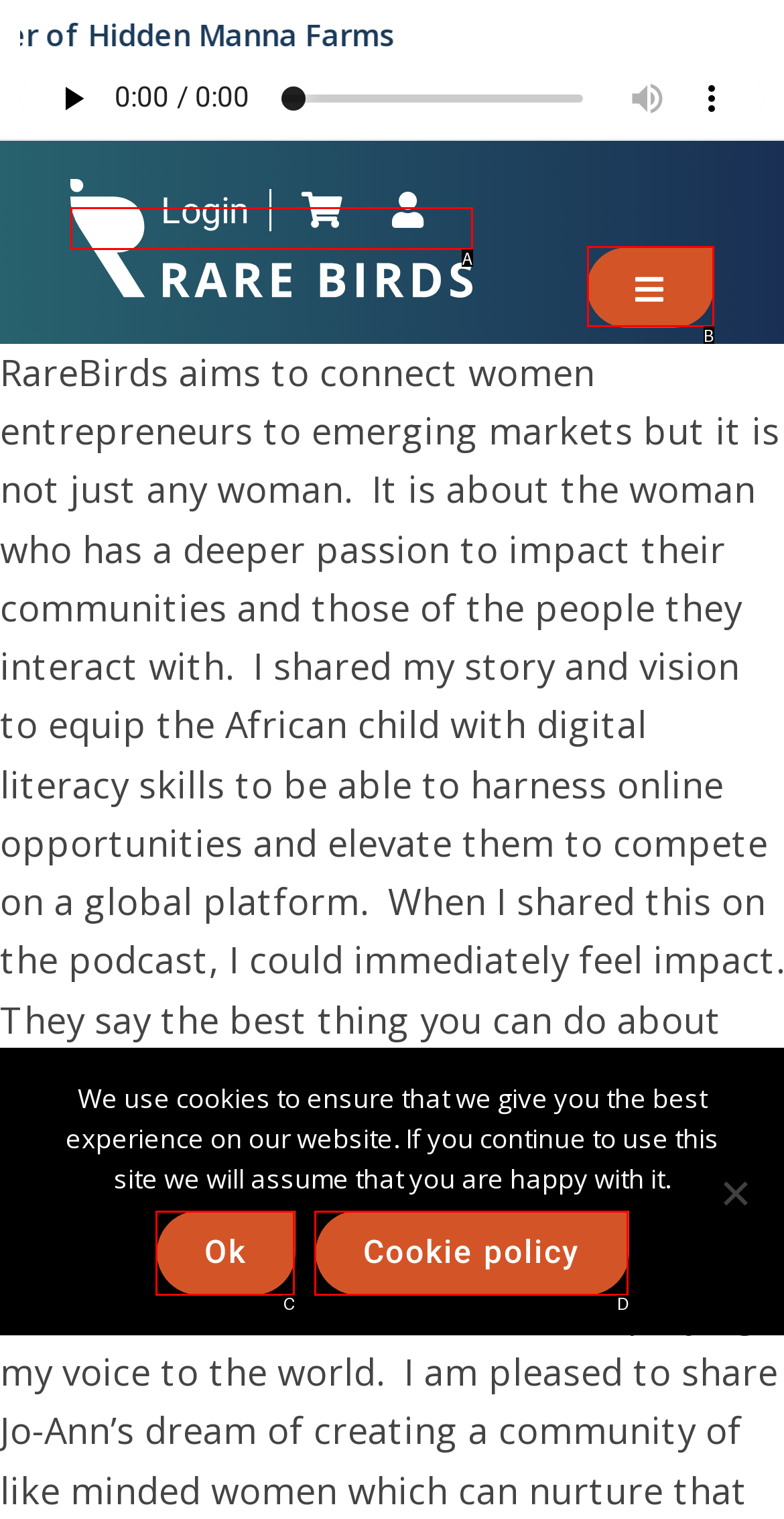Refer to the description: parent_node: Rarebirds and choose the option that best fits. Provide the letter of that option directly from the options.

A